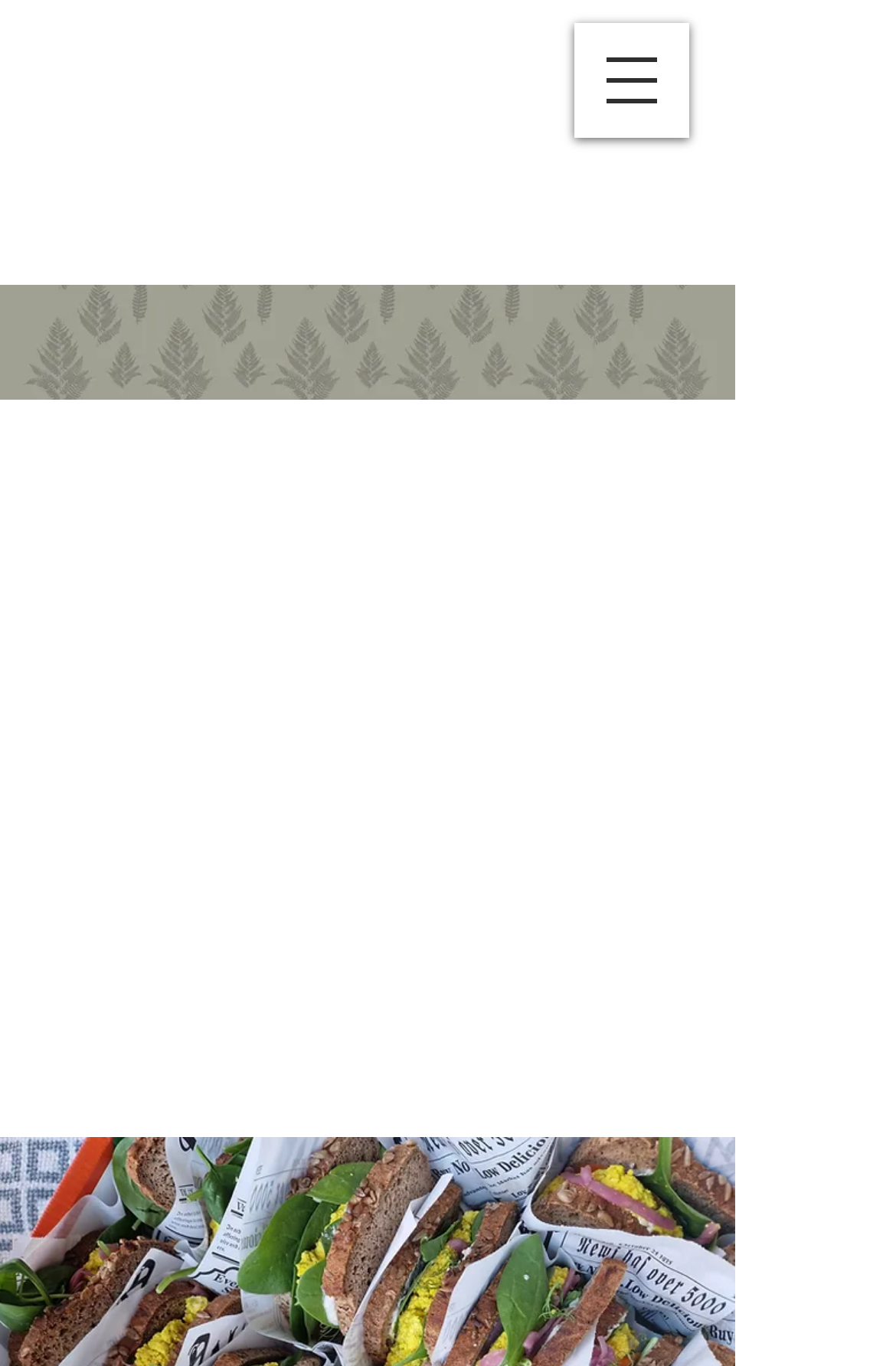What is the format of the food items that can be ordered for catering?
Answer the question with a single word or phrase derived from the image.

various